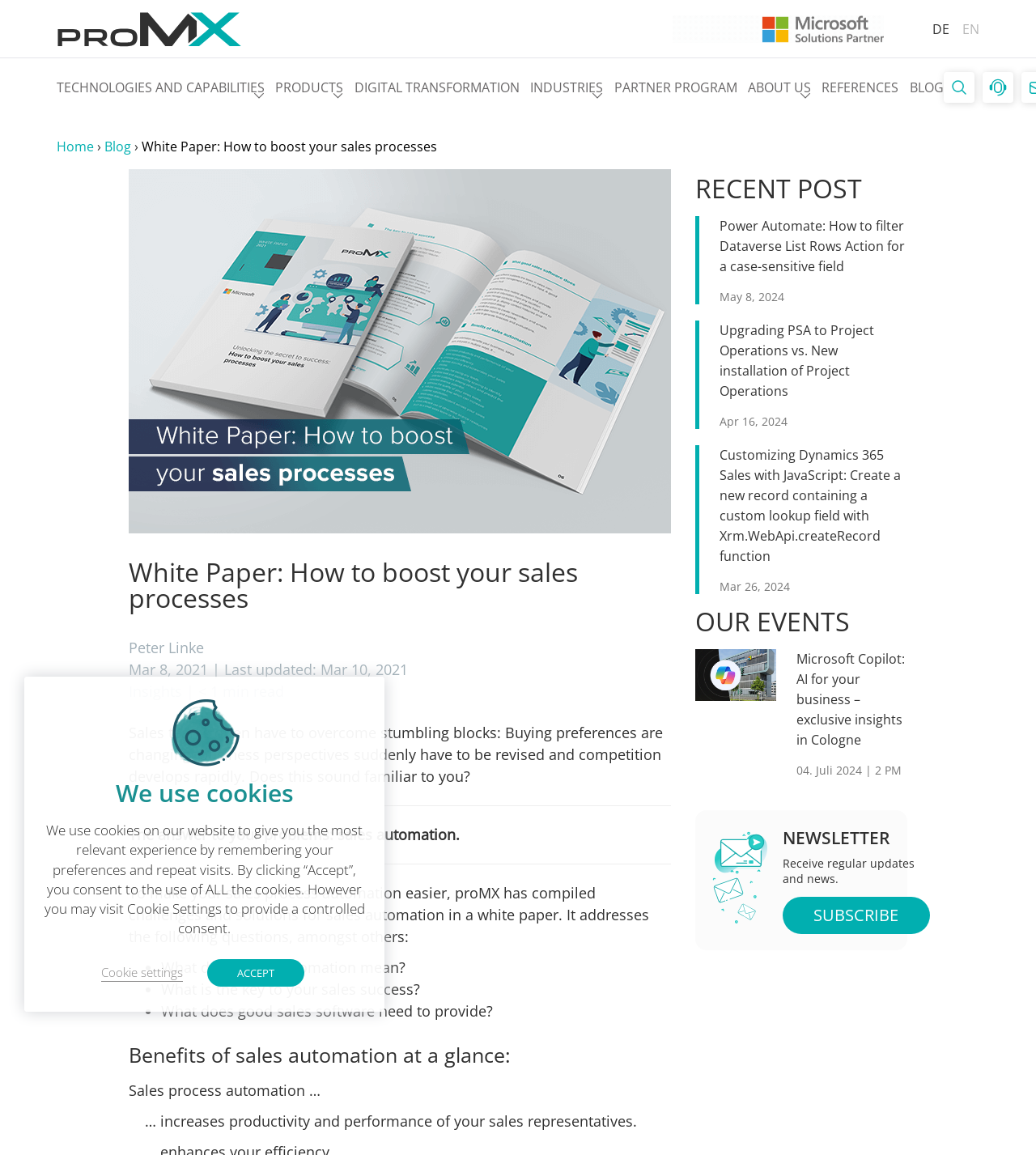Determine the bounding box coordinates of the clickable region to carry out the instruction: "View the RECENT POST".

[0.671, 0.148, 0.832, 0.178]